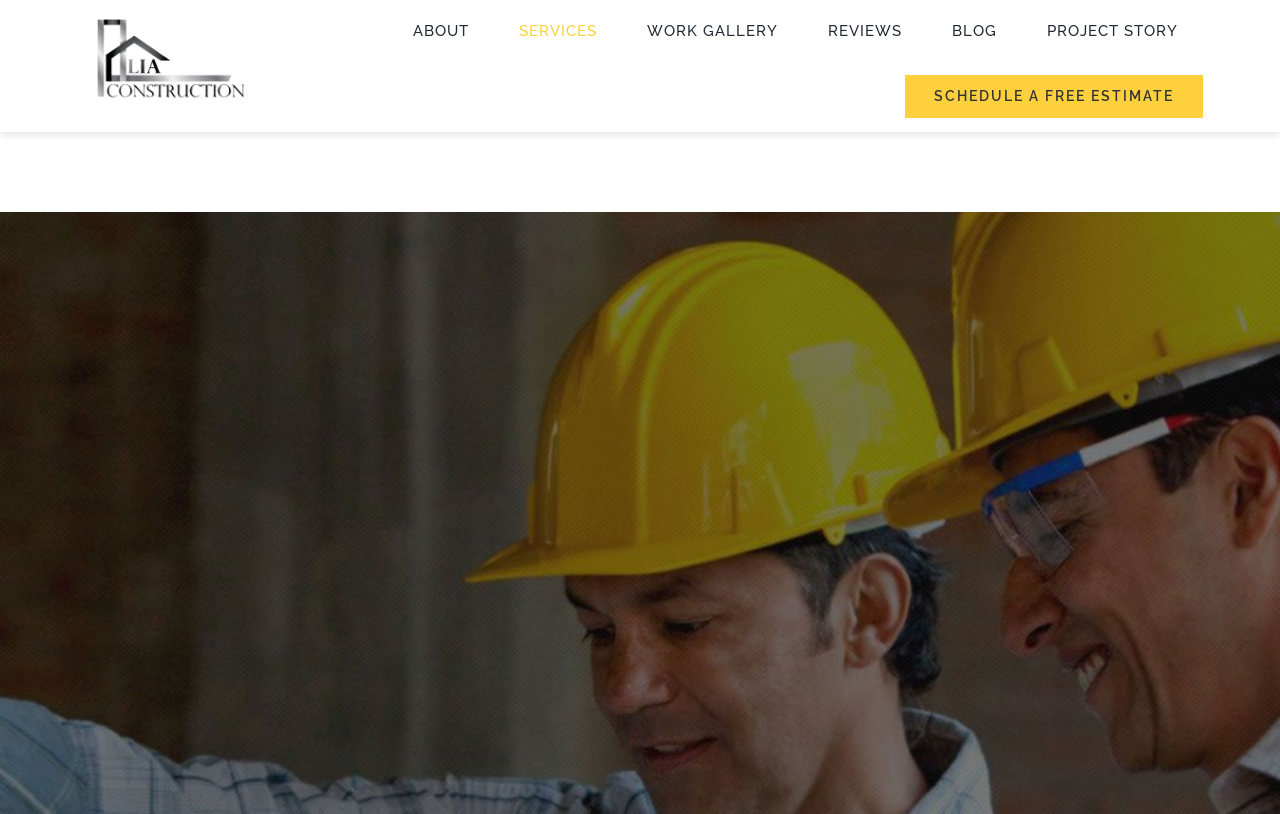Given the element description ABOUT, predict the bounding box coordinates for the UI element in the webpage screenshot. The format should be (top-left x, top-left y, bottom-right x, bottom-right y), and the values should be between 0 and 1.

[0.323, 0.001, 0.367, 0.076]